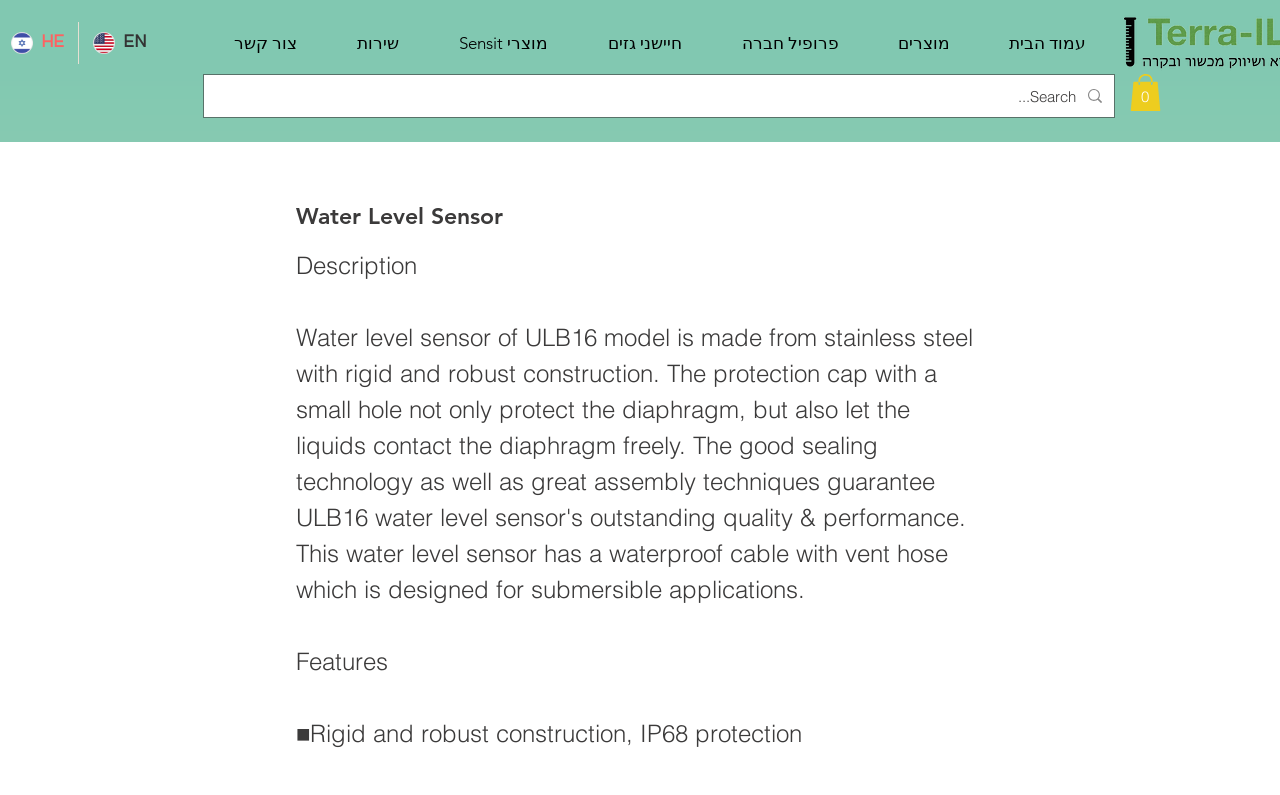Using the description: "חיישני גזים", identify the bounding box of the corresponding UI element in the screenshot.

[0.452, 0.028, 0.556, 0.082]